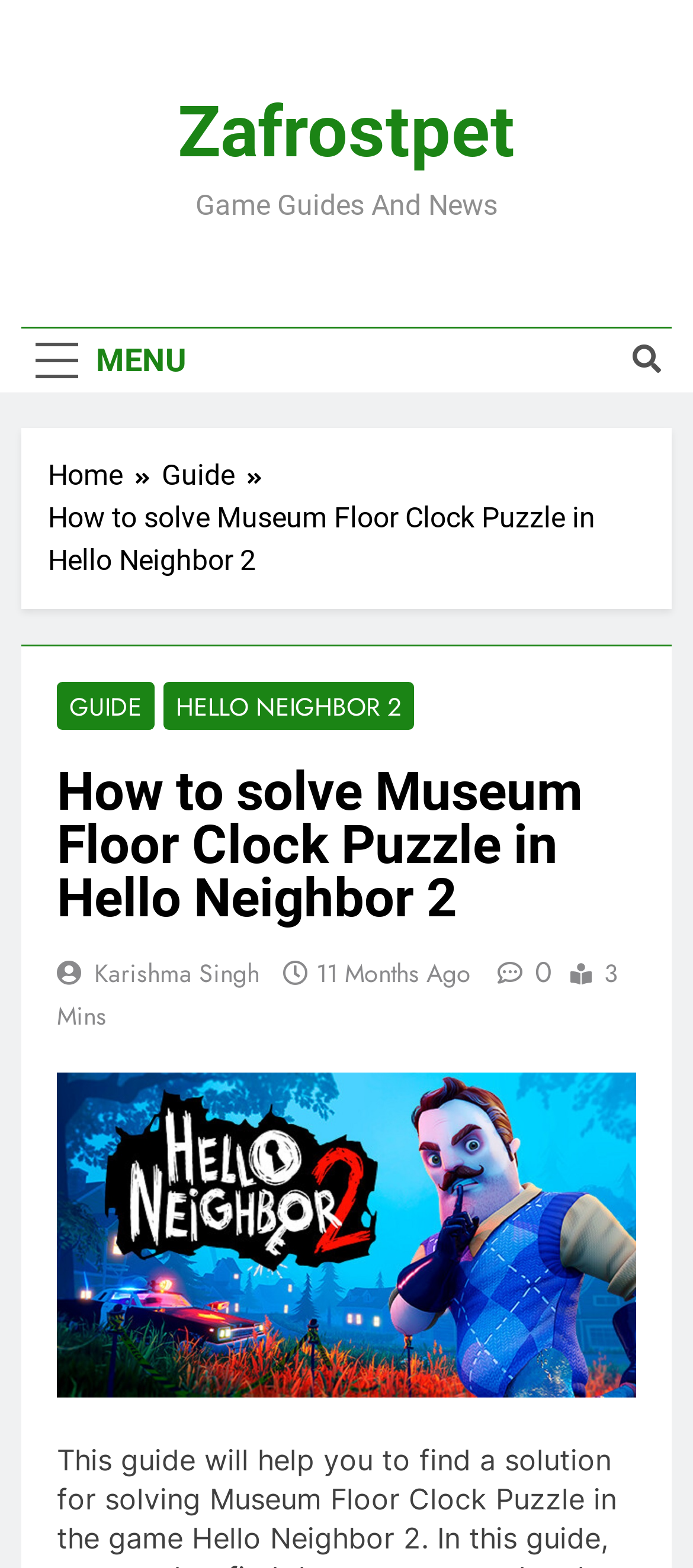Please determine the bounding box coordinates of the element to click on in order to accomplish the following task: "check college locations". Ensure the coordinates are four float numbers ranging from 0 to 1, i.e., [left, top, right, bottom].

None